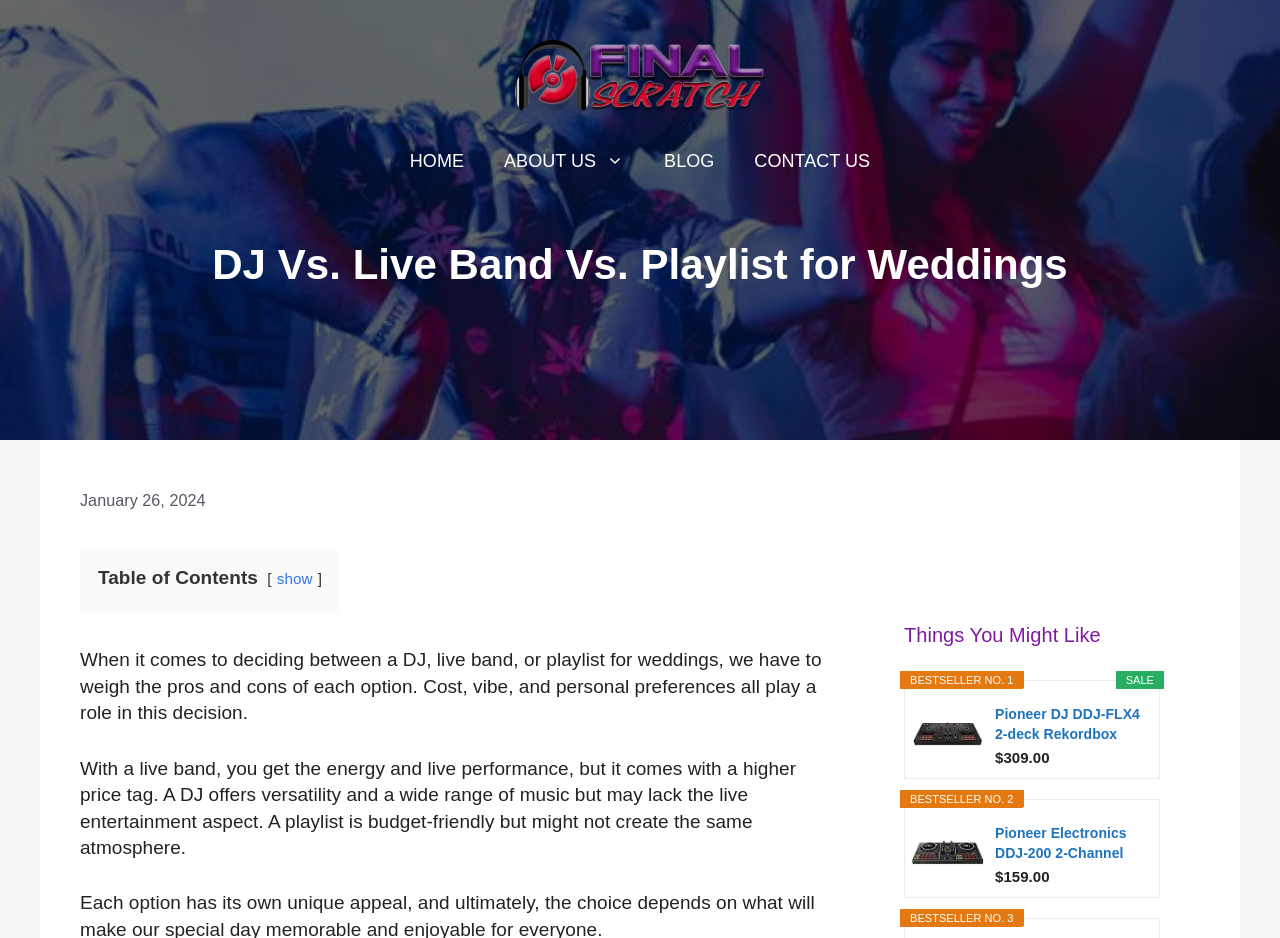Please identify the bounding box coordinates of the element's region that needs to be clicked to fulfill the following instruction: "Click on the 'HOME' link". The bounding box coordinates should consist of four float numbers between 0 and 1, i.e., [left, top, right, bottom].

[0.305, 0.14, 0.378, 0.204]